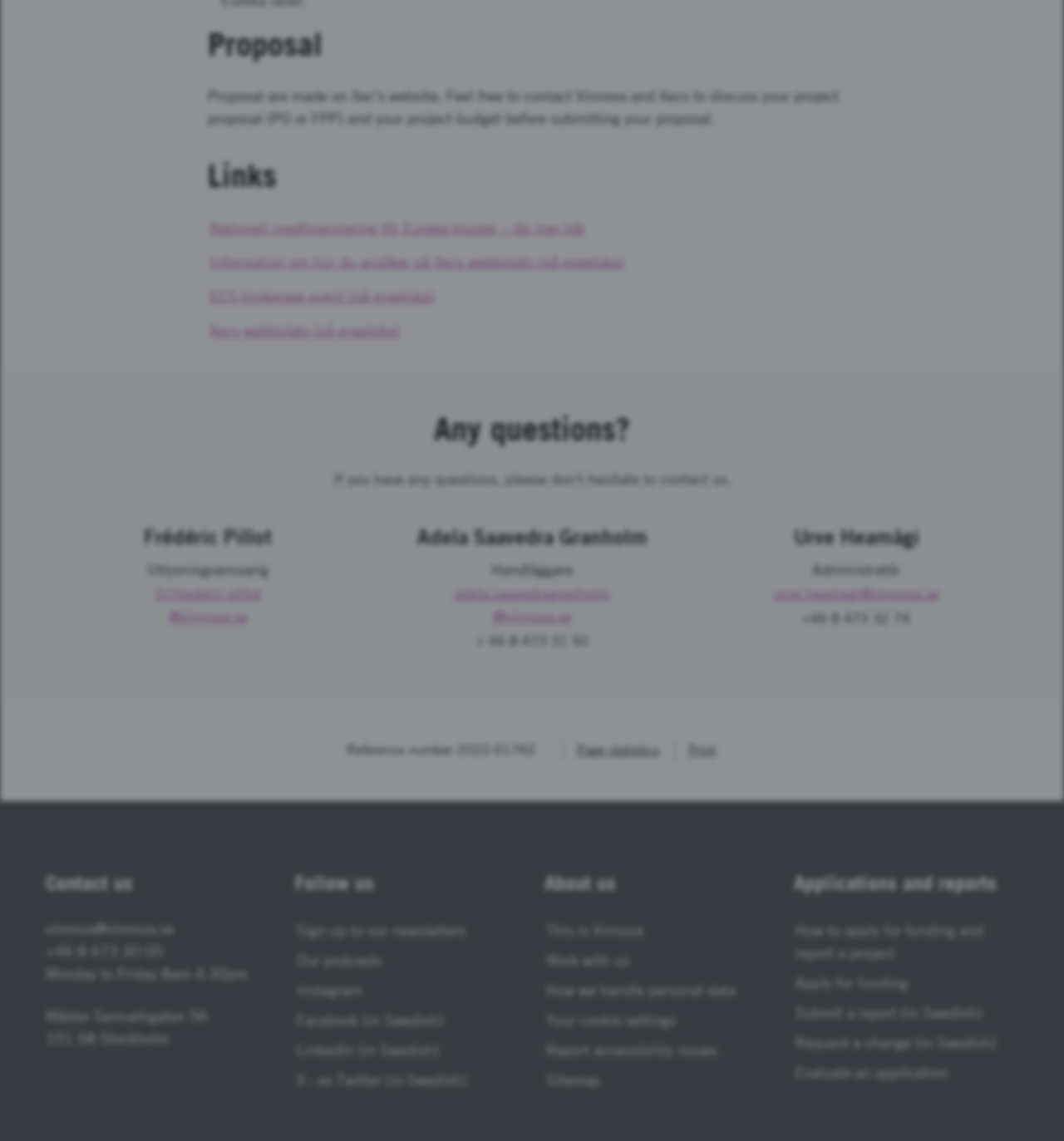Identify and provide the bounding box for the element described by: "Instagram".

[0.277, 0.856, 0.341, 0.879]